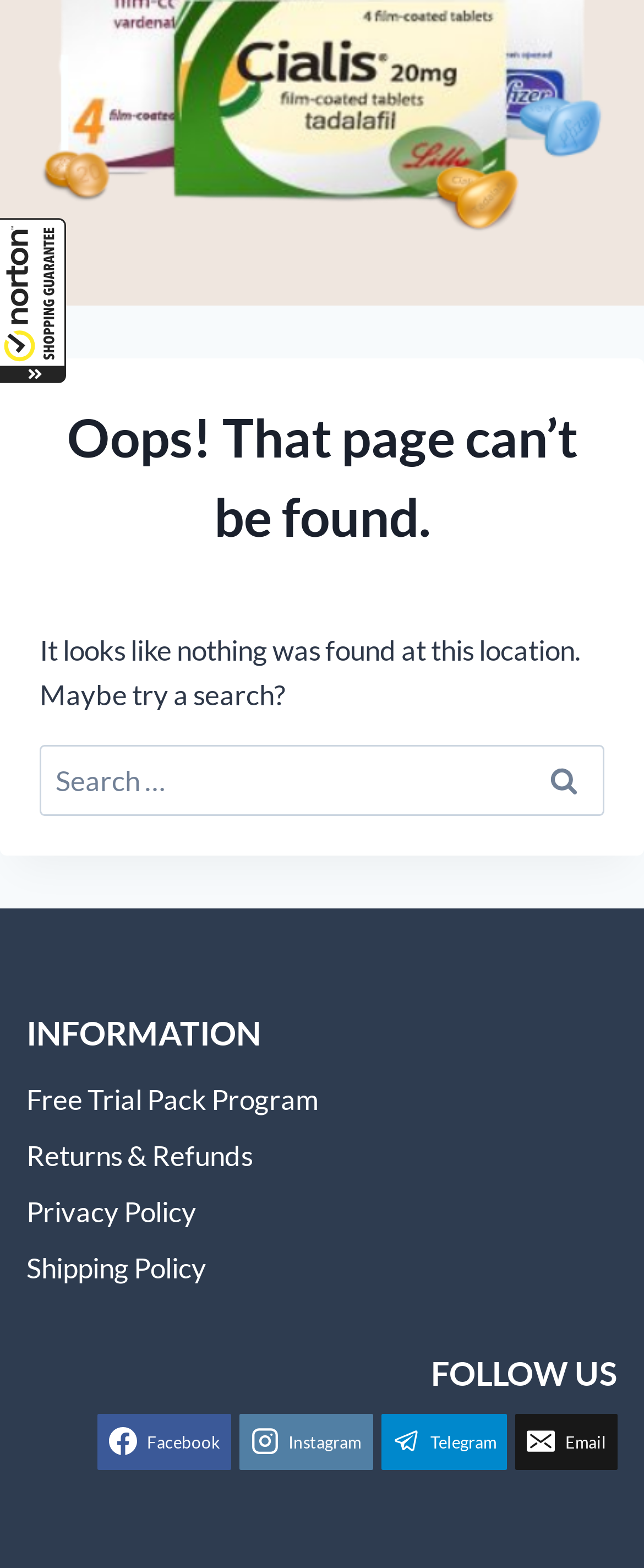Using the description "Returns & Refunds", locate and provide the bounding box of the UI element.

[0.041, 0.72, 0.959, 0.756]